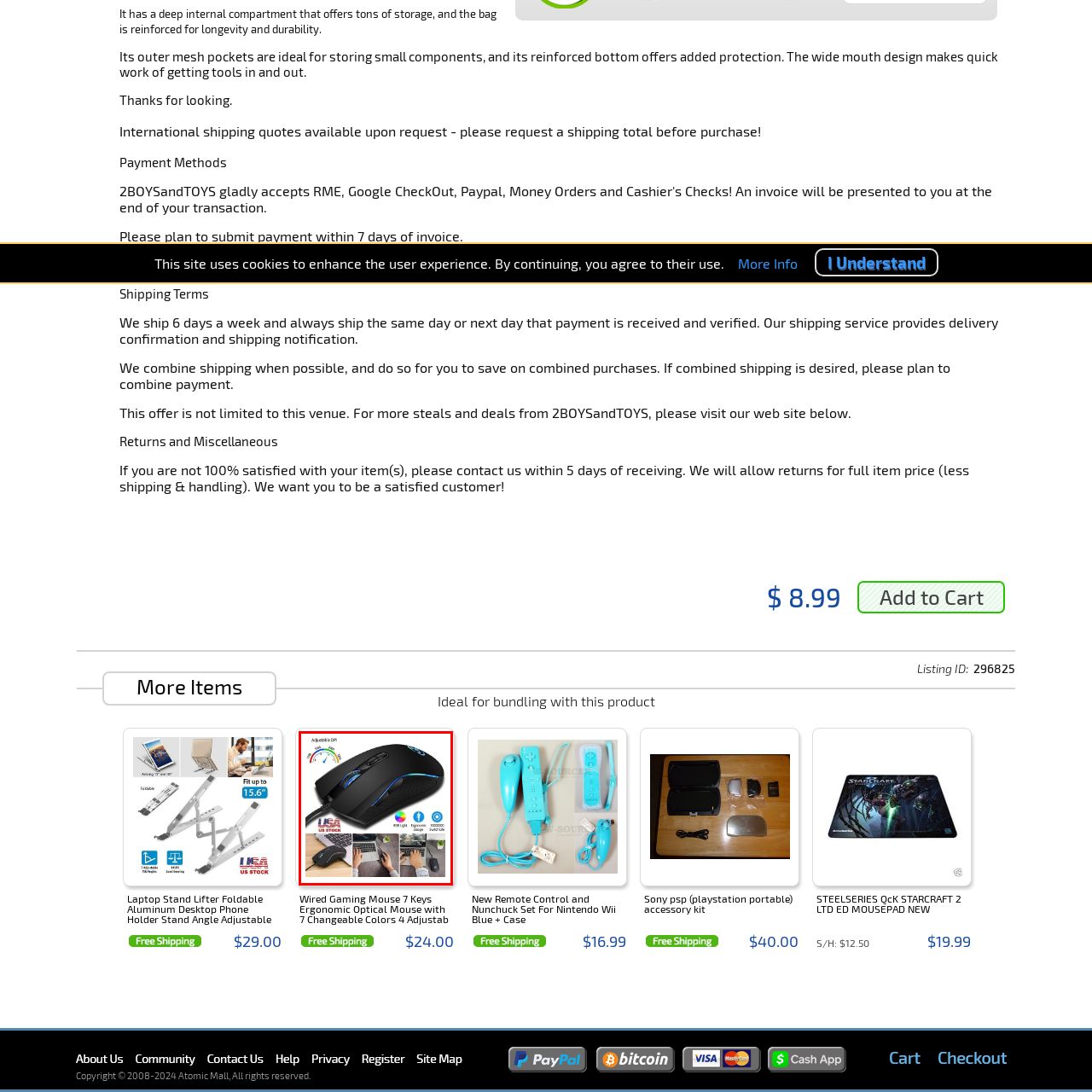Inspect the section within the red border, What type of lighting does the mouse feature? Provide a one-word or one-phrase answer.

RGB